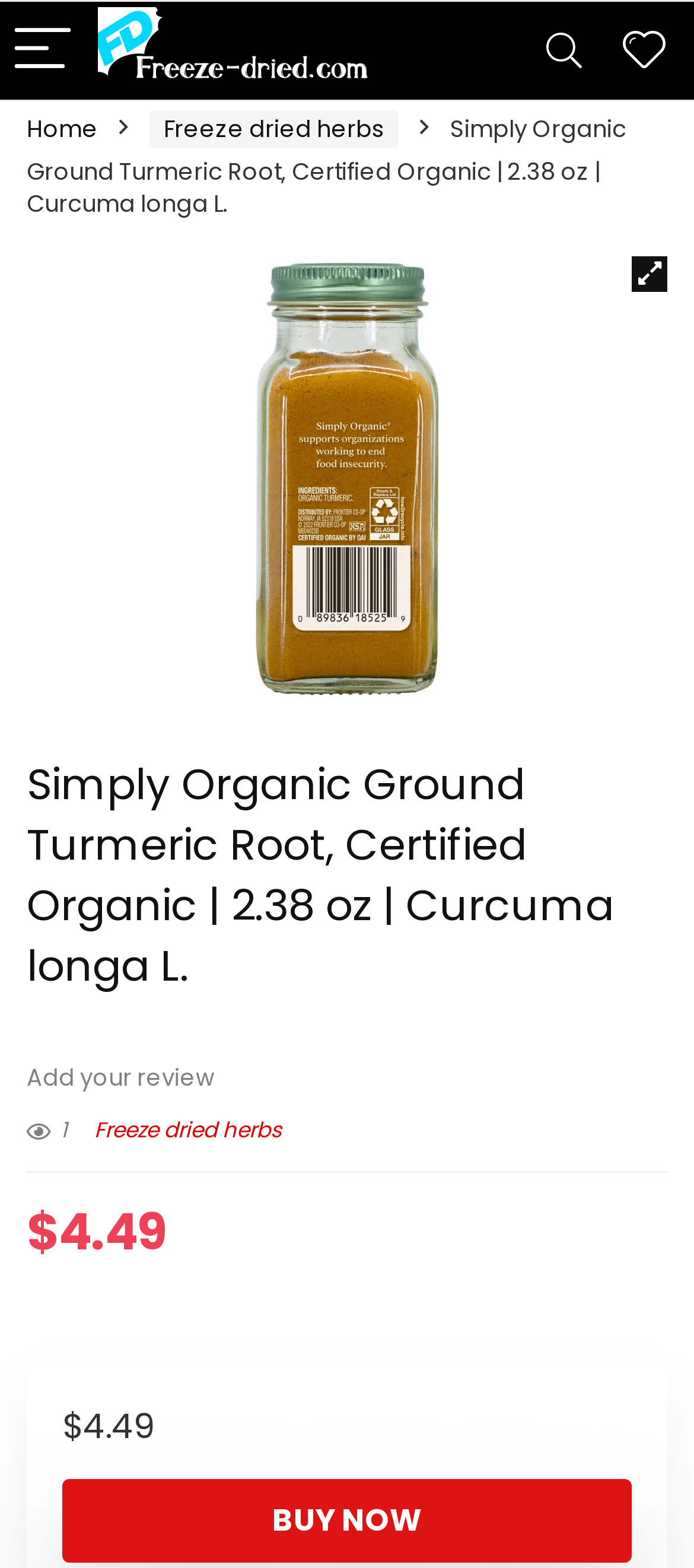Provide the bounding box coordinates for the area that should be clicked to complete the instruction: "View wishlist".

[0.897, 0.018, 0.959, 0.047]